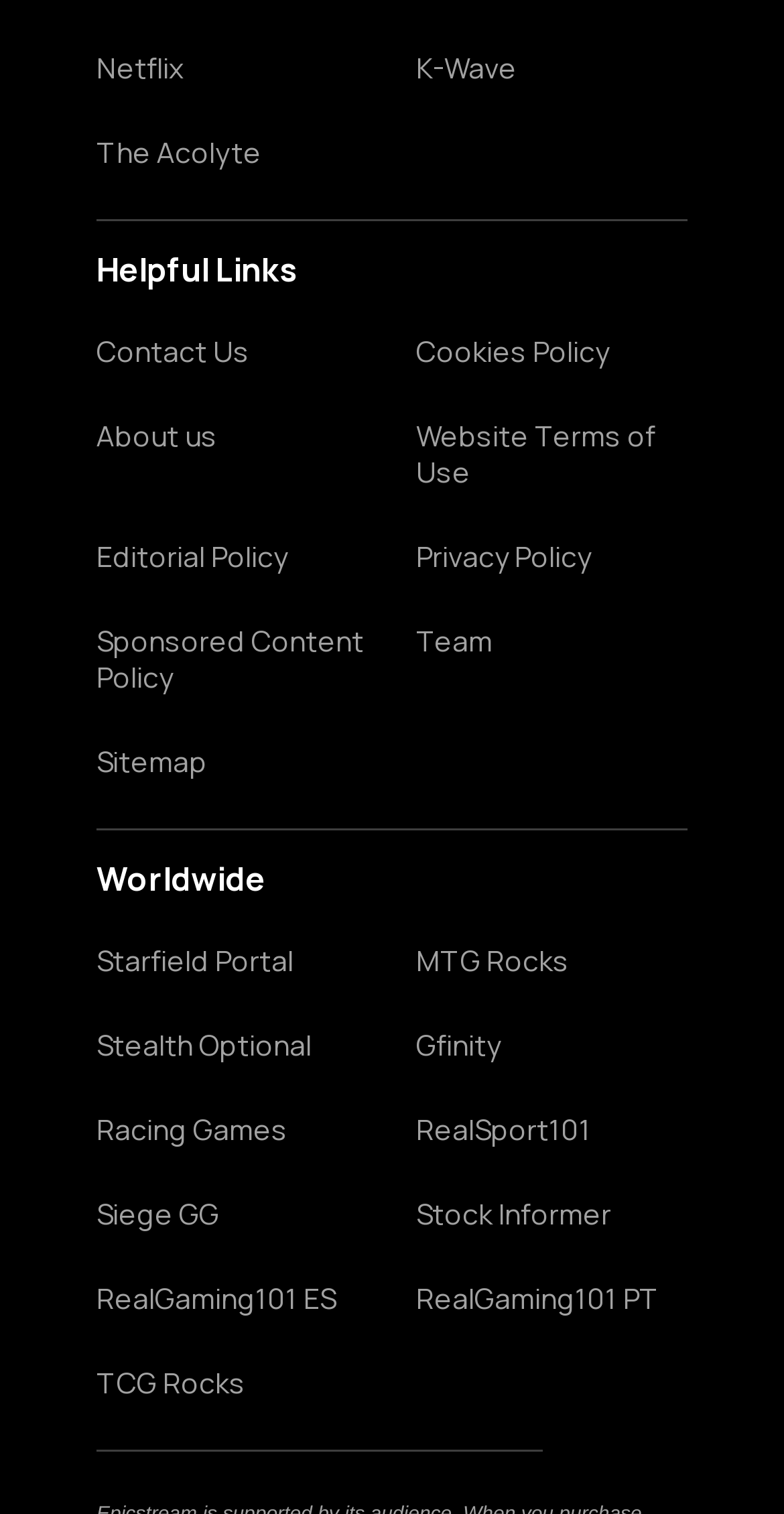Select the bounding box coordinates of the element I need to click to carry out the following instruction: "go to Netflix".

[0.123, 0.034, 0.469, 0.058]